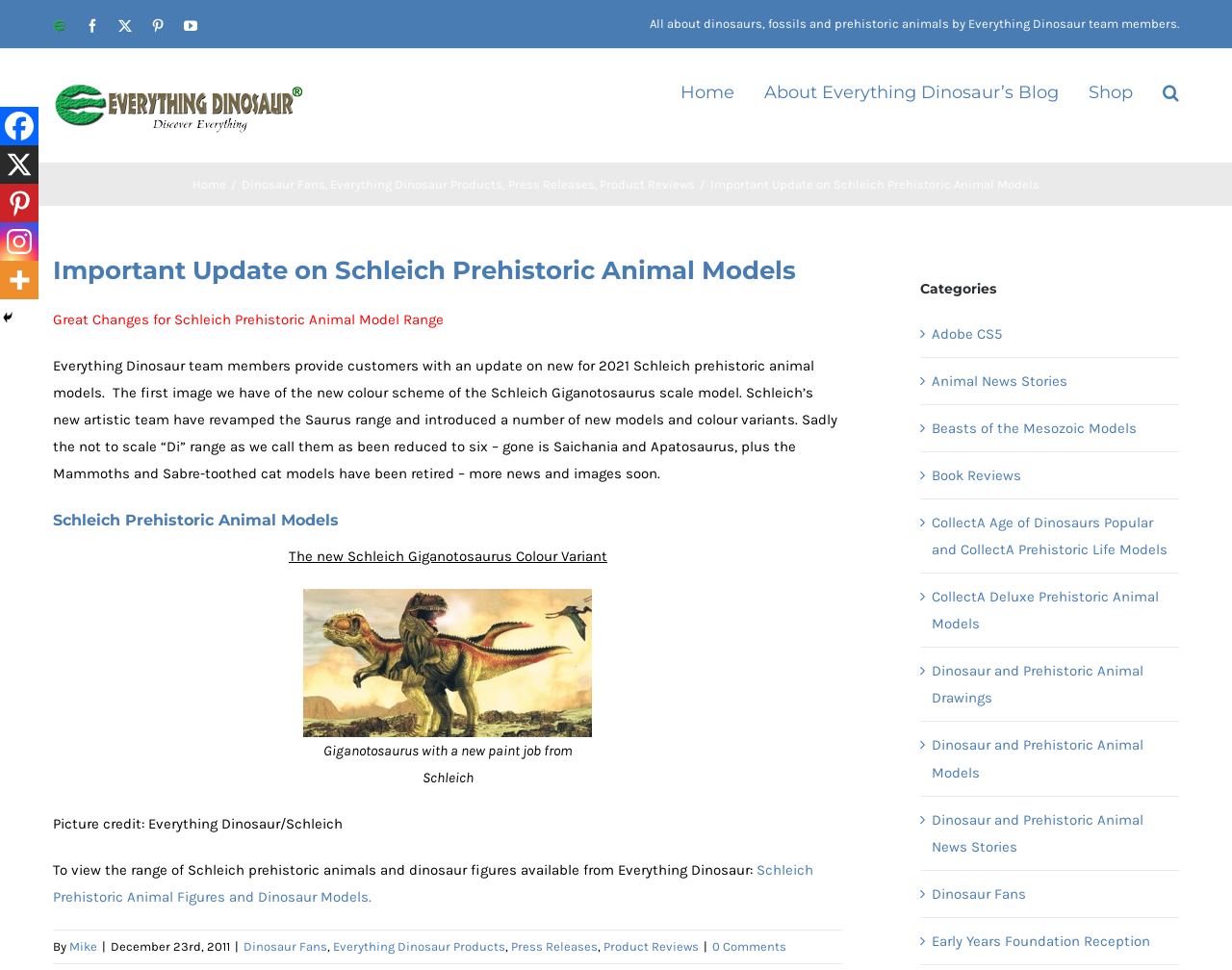What is the new addition to the Schleich prehistoric animal models range?
Please respond to the question with a detailed and informative answer.

According to the webpage, the new addition to the Schleich prehistoric animal models range is a Giganotosaurus model with a new paint job, as shown in the image on the webpage.